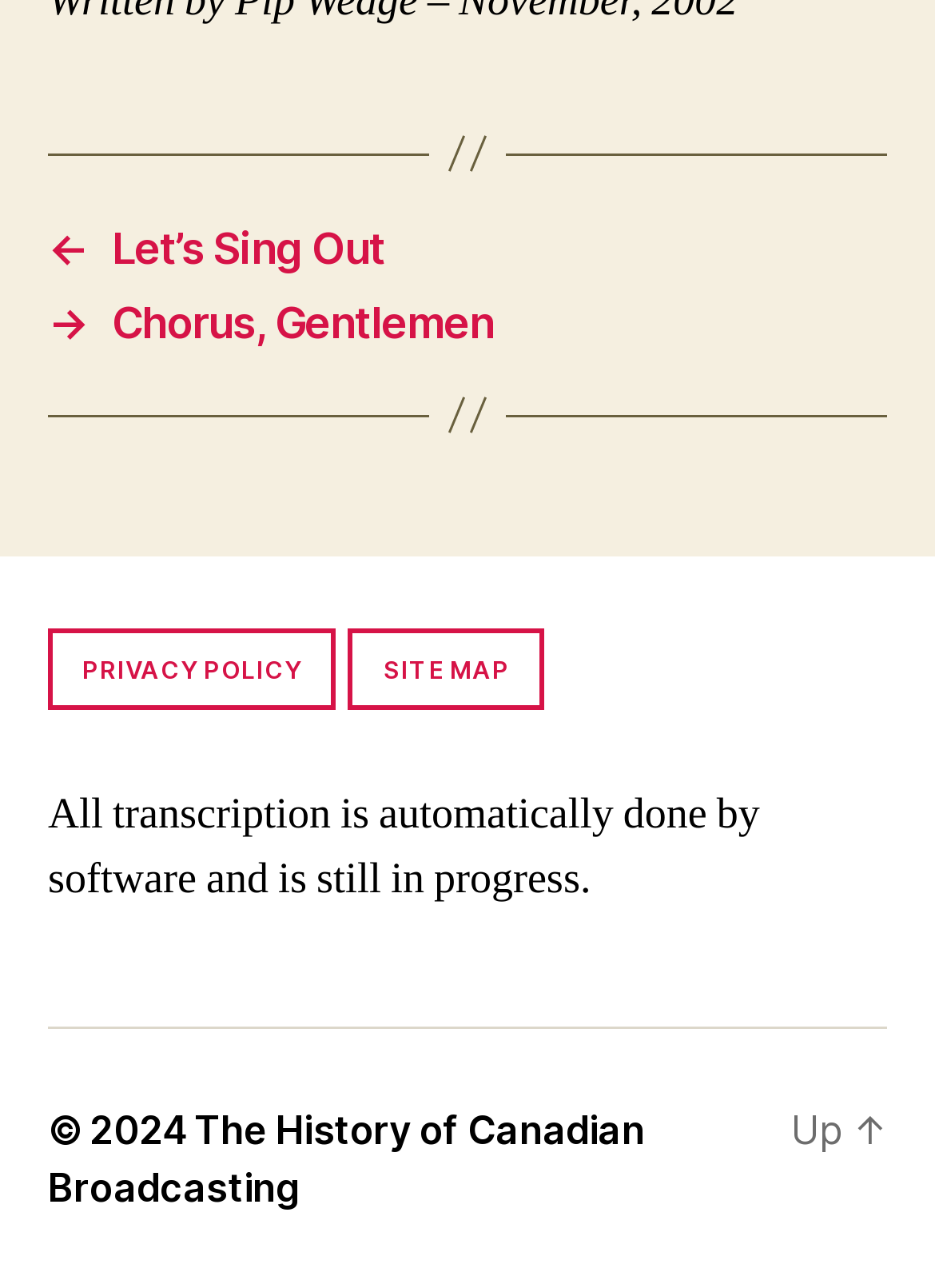Given the content of the image, can you provide a detailed answer to the question?
What is the purpose of the website?

Based on the static text 'All transcription is automatically done by software and is still in progress.', I infer that the purpose of the website is related to transcription, possibly providing automated transcription services.